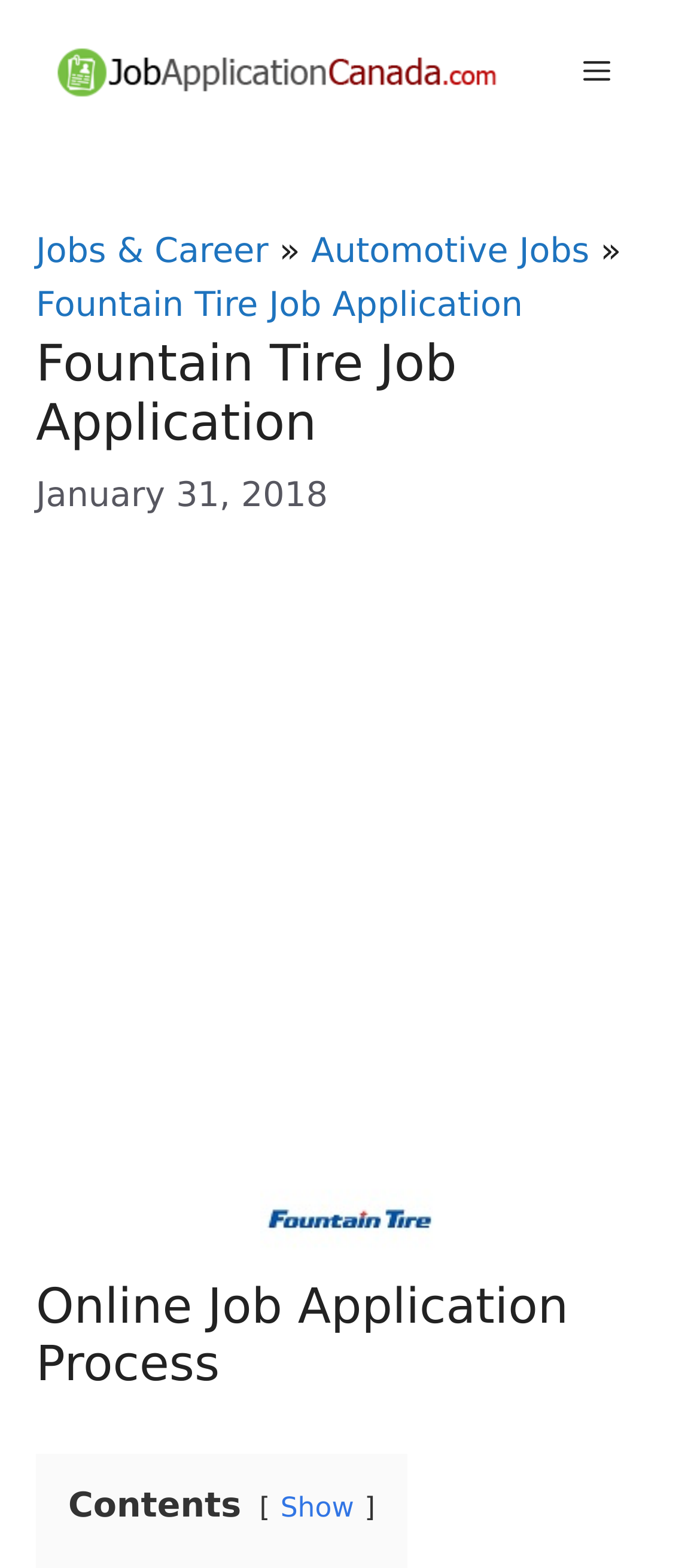Given the webpage screenshot and the description, determine the bounding box coordinates (top-left x, top-left y, bottom-right x, bottom-right y) that define the location of the UI element matching this description: Jobs & Career

[0.051, 0.148, 0.384, 0.173]